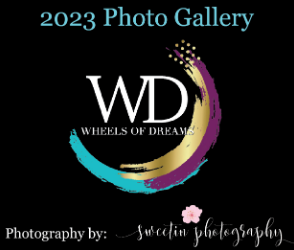Explain what is happening in the image with as much detail as possible.

This vibrant image showcases the title "2023 Photo Gallery" prominently at the top, signifying a collection of memorable moments from an event or theme related to "Wheels of Dreams." The bold initials "WD" are artistically highlighted in a striking font, surrounded by a colorful swirl that combines turquoise, purple, and gold, adding a dynamic flair to the design. Beneath this, a delicate pink flower icon punctuates the design, providing an elegant touch. The text at the bottom credits the photography to "sweetin photography," indicating a source of artistic expertise behind the visual narrative. The overall aesthetic combines creativity and professionalism, encapsulating the essence of a captivating photo gallery experience.